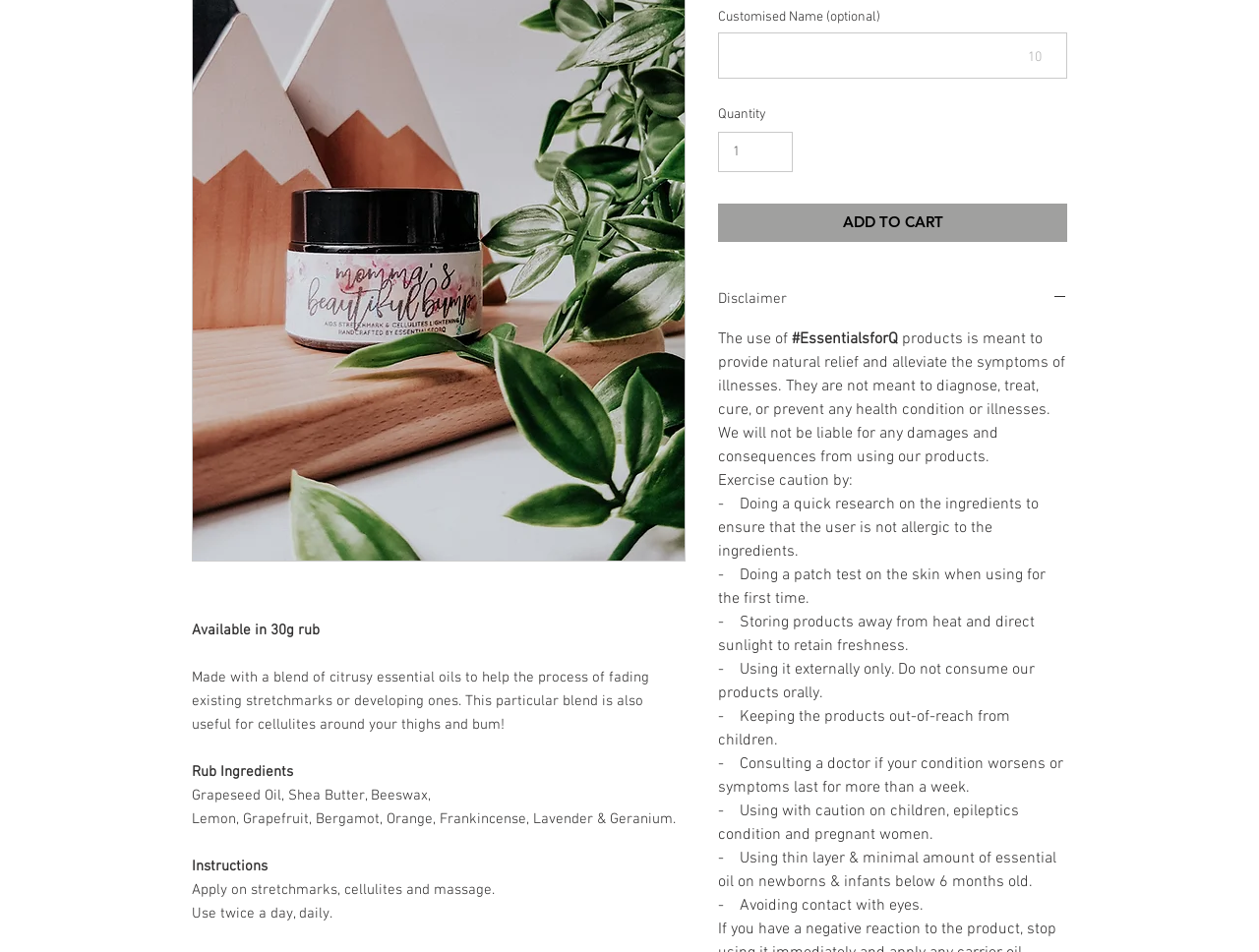Identify the bounding box coordinates for the UI element described by the following text: "ADD TO CART". Provide the coordinates as four float numbers between 0 and 1, in the format [left, top, right, bottom].

[0.57, 0.214, 0.848, 0.254]